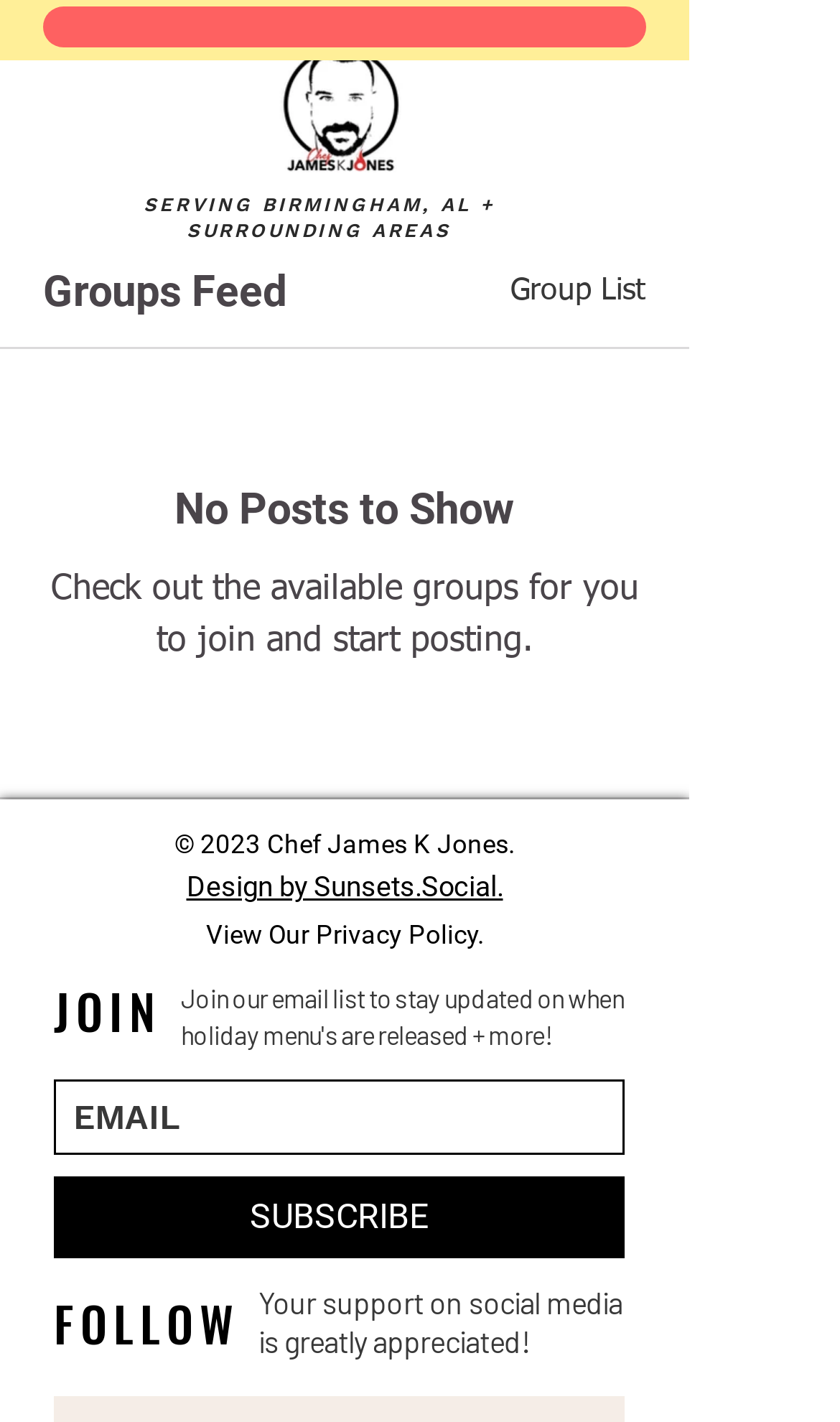Can you look at the image and give a comprehensive answer to the question:
What is the copyright year of the webpage?

The StaticText element '© 2023 Chef James K Jones.' indicates the copyright year of the webpage, which is 2023.